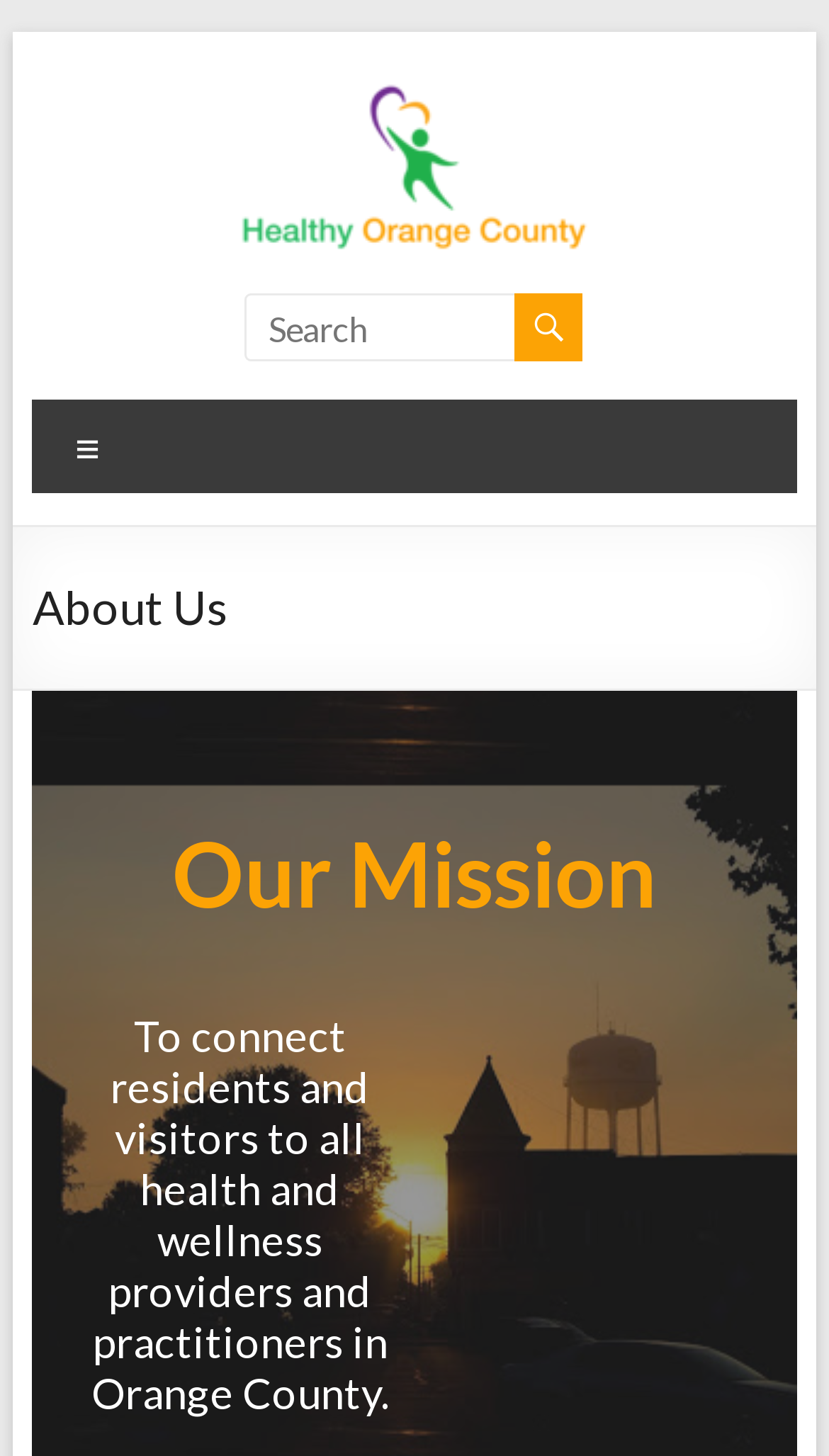Extract the bounding box for the UI element that matches this description: "alt="Healthy Orange County"".

[0.241, 0.044, 0.759, 0.072]